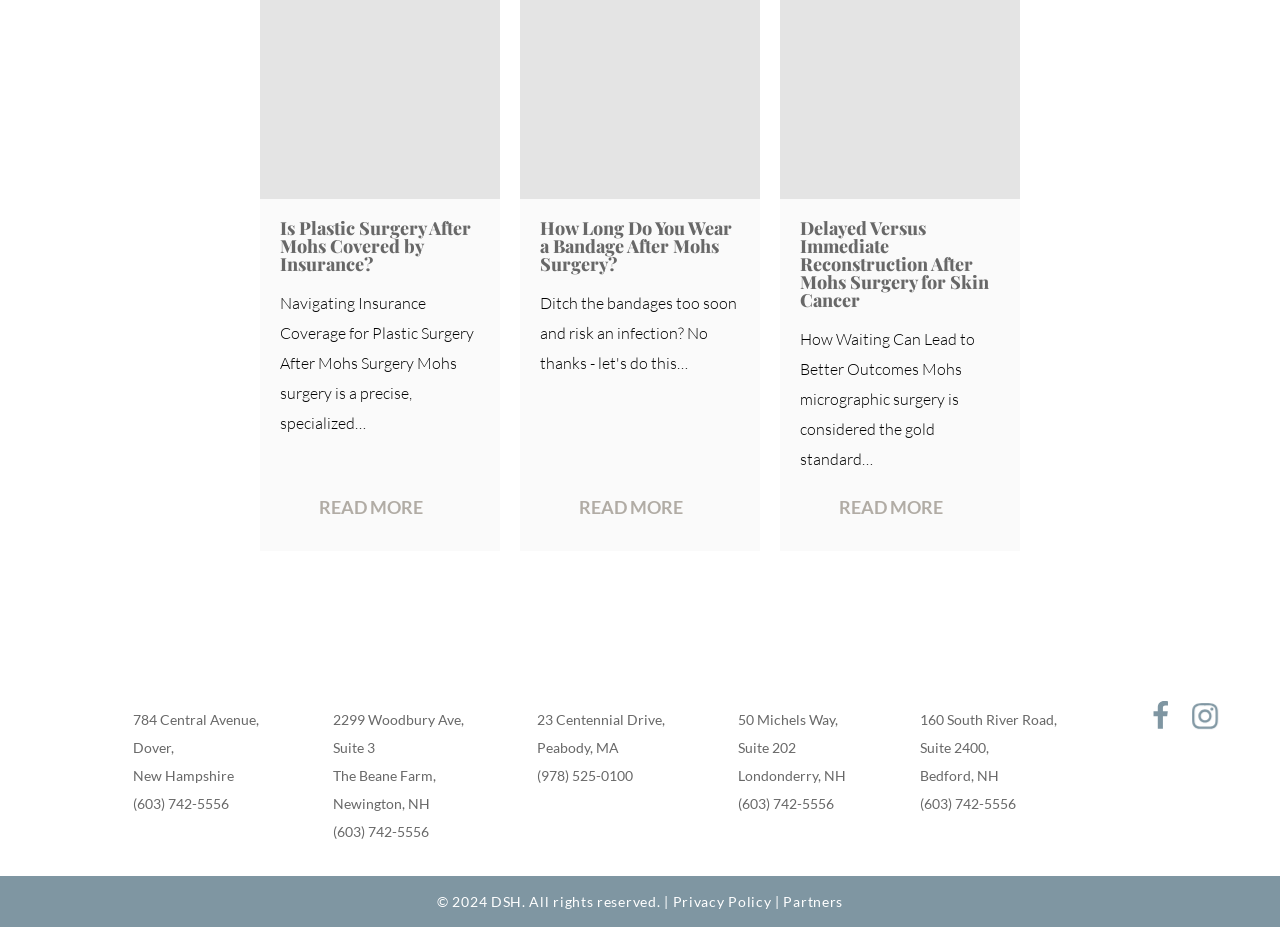Find the bounding box coordinates for the area that should be clicked to accomplish the instruction: "Get directions to the Dover, New Hampshire office".

[0.104, 0.767, 0.203, 0.845]